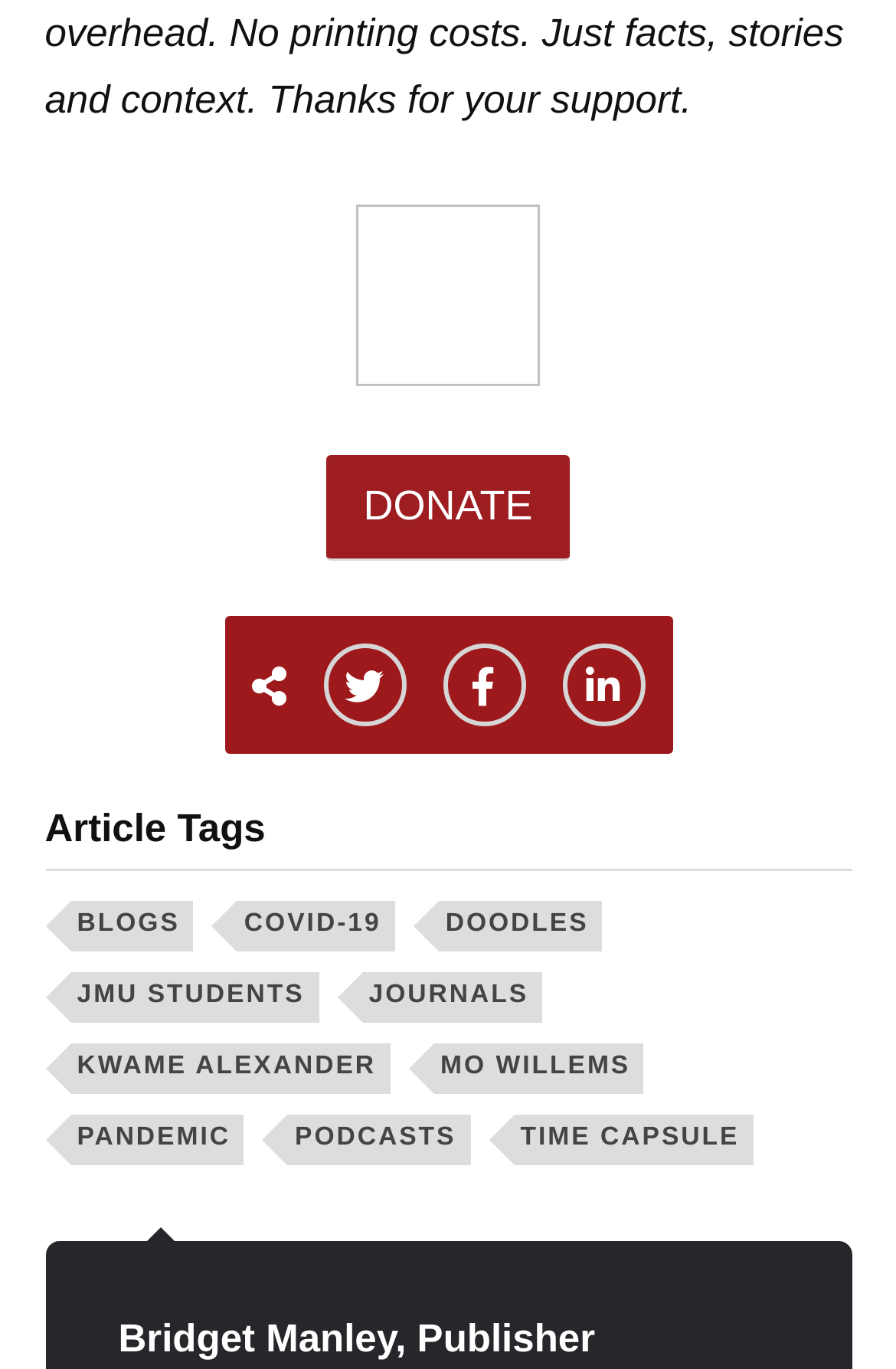Extract the bounding box for the UI element that matches this description: "Bridget Manley, Publisher".

[0.132, 0.963, 0.664, 0.995]